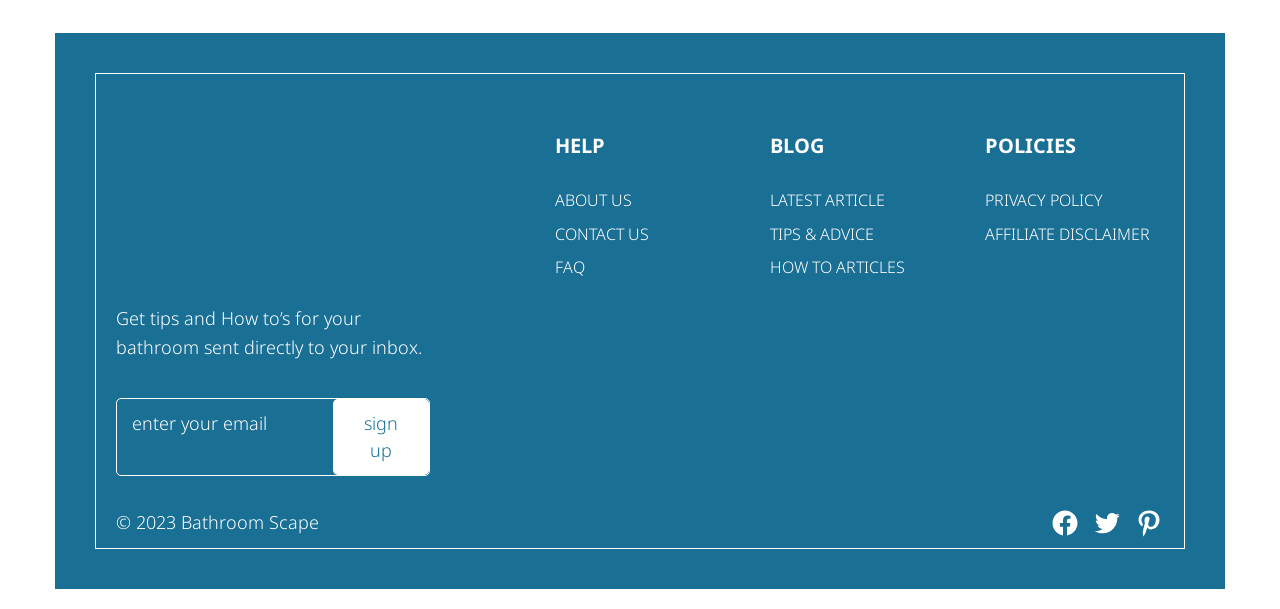Please specify the bounding box coordinates of the element that should be clicked to execute the given instruction: 'read the latest article'. Ensure the coordinates are four float numbers between 0 and 1, expressed as [left, top, right, bottom].

[0.601, 0.309, 0.691, 0.351]